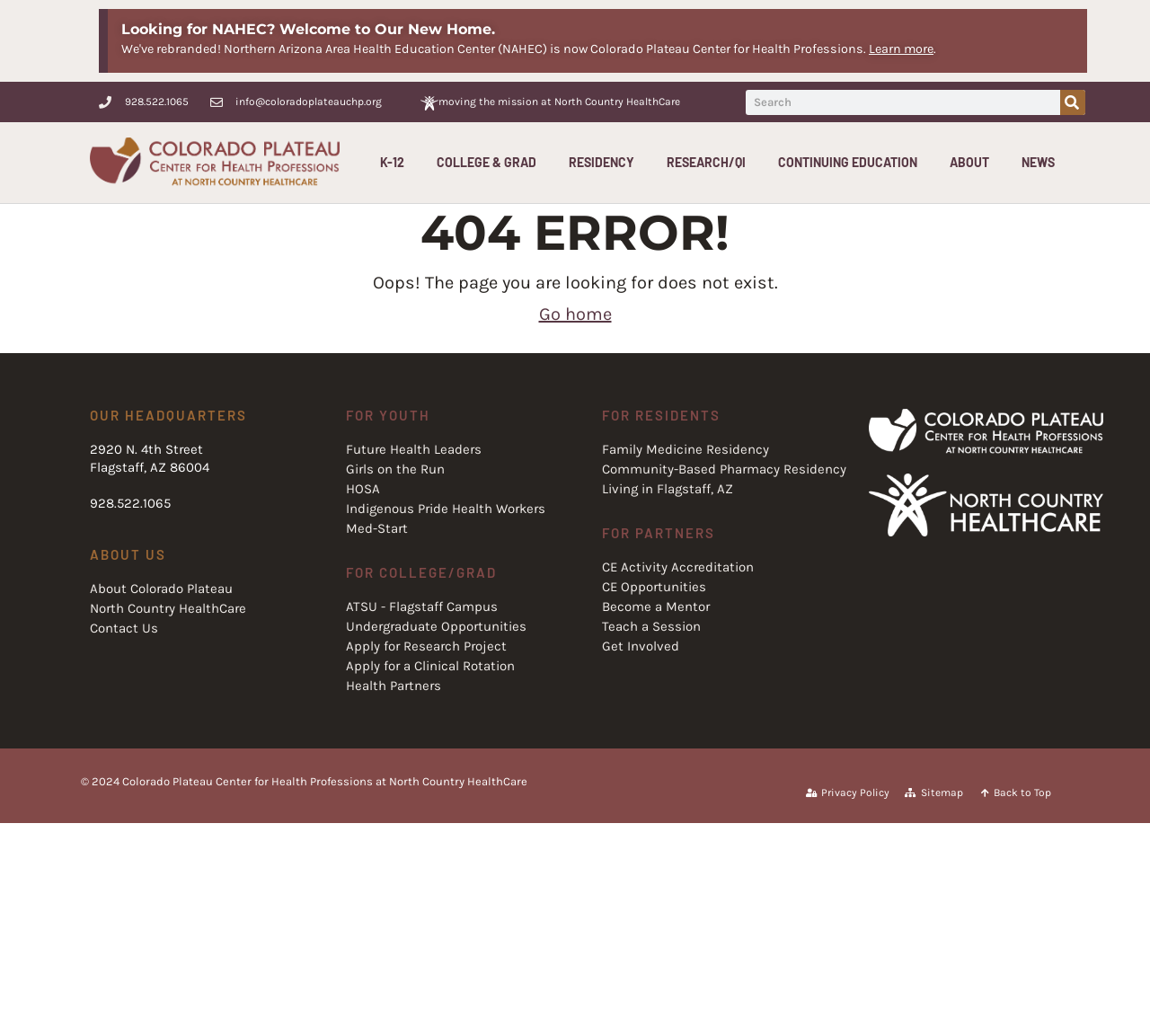Can you show the bounding box coordinates of the region to click on to complete the task described in the instruction: "Click the 'eCommerce' link"?

None